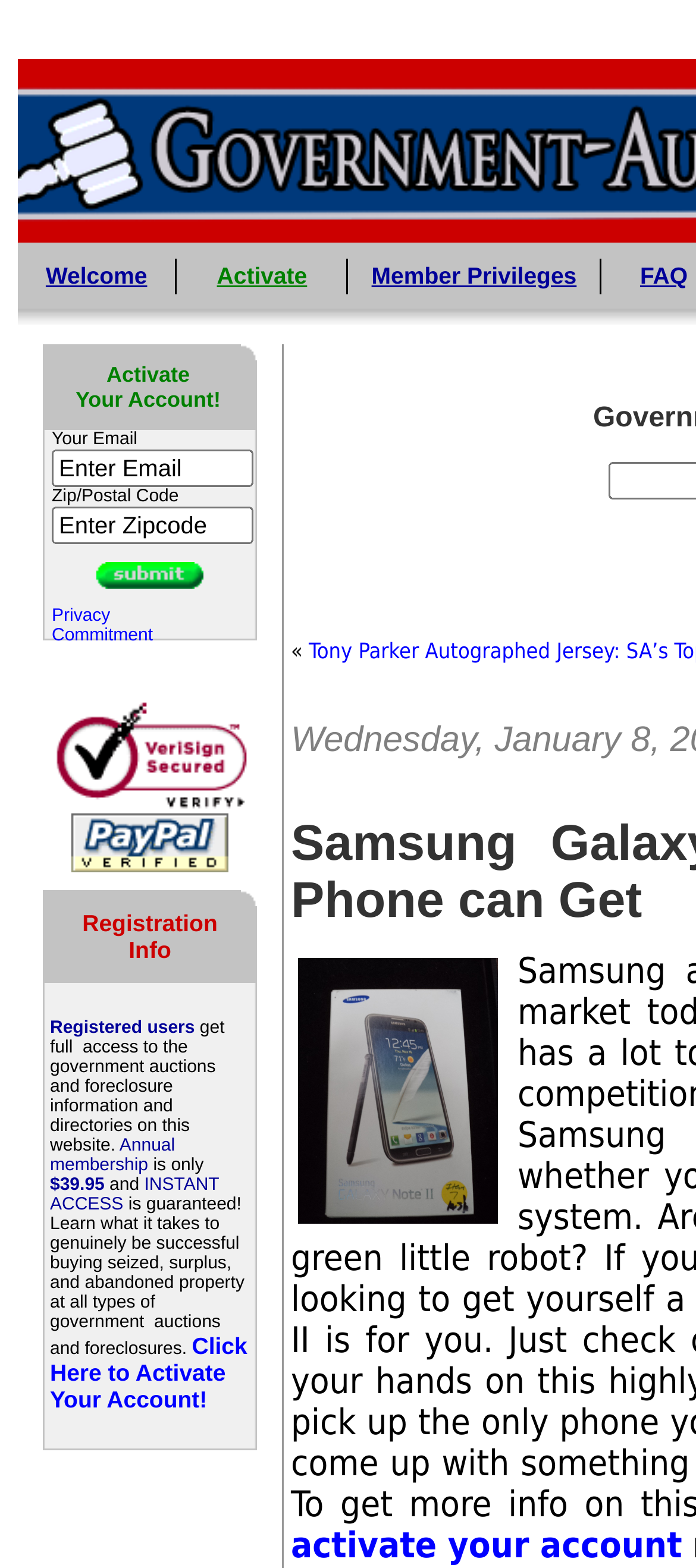Could you locate the bounding box coordinates for the section that should be clicked to accomplish this task: "Click to verify".

[0.068, 0.51, 0.363, 0.522]